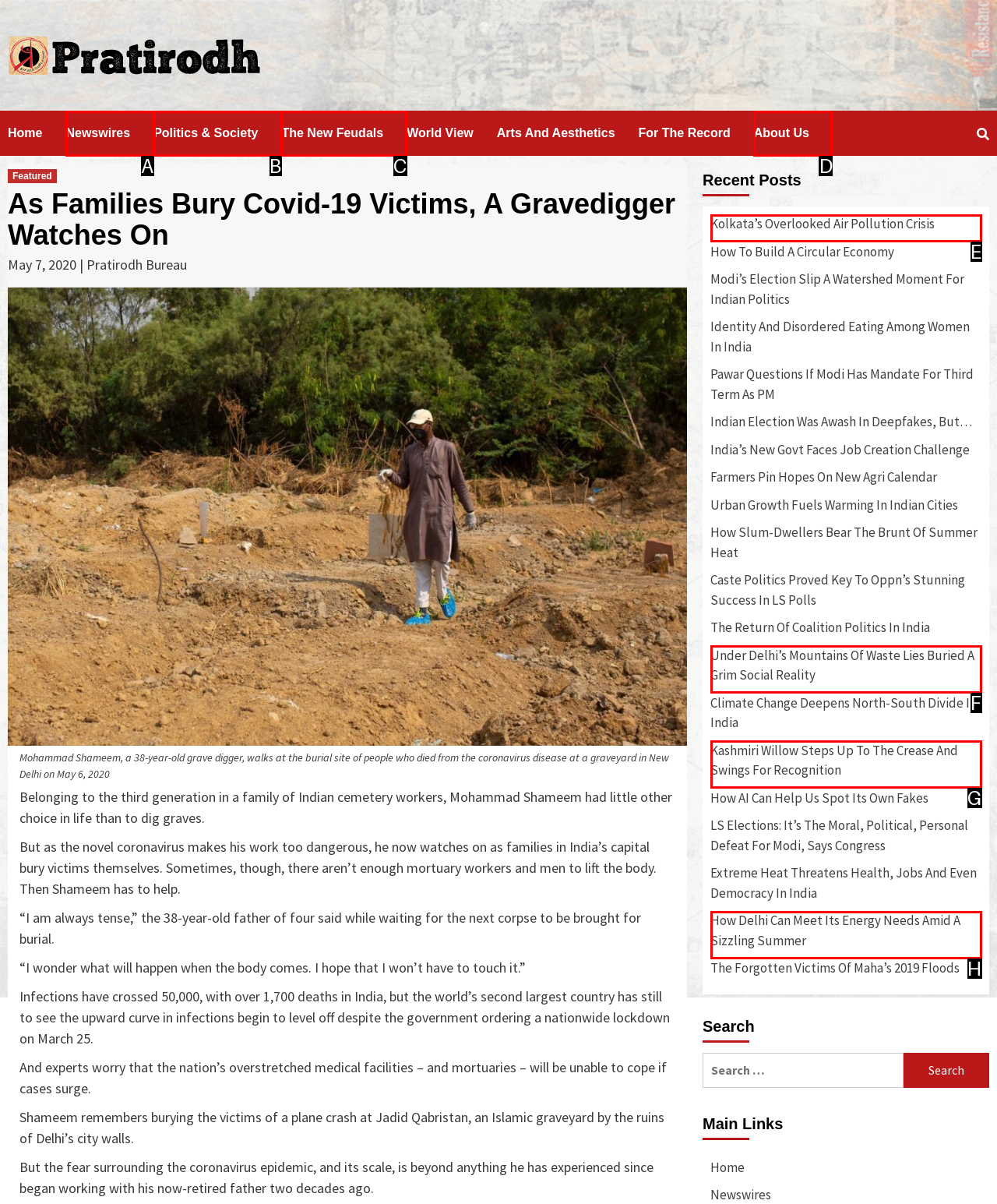Tell me the letter of the option that corresponds to the description: Politics & Society
Answer using the letter from the given choices directly.

B